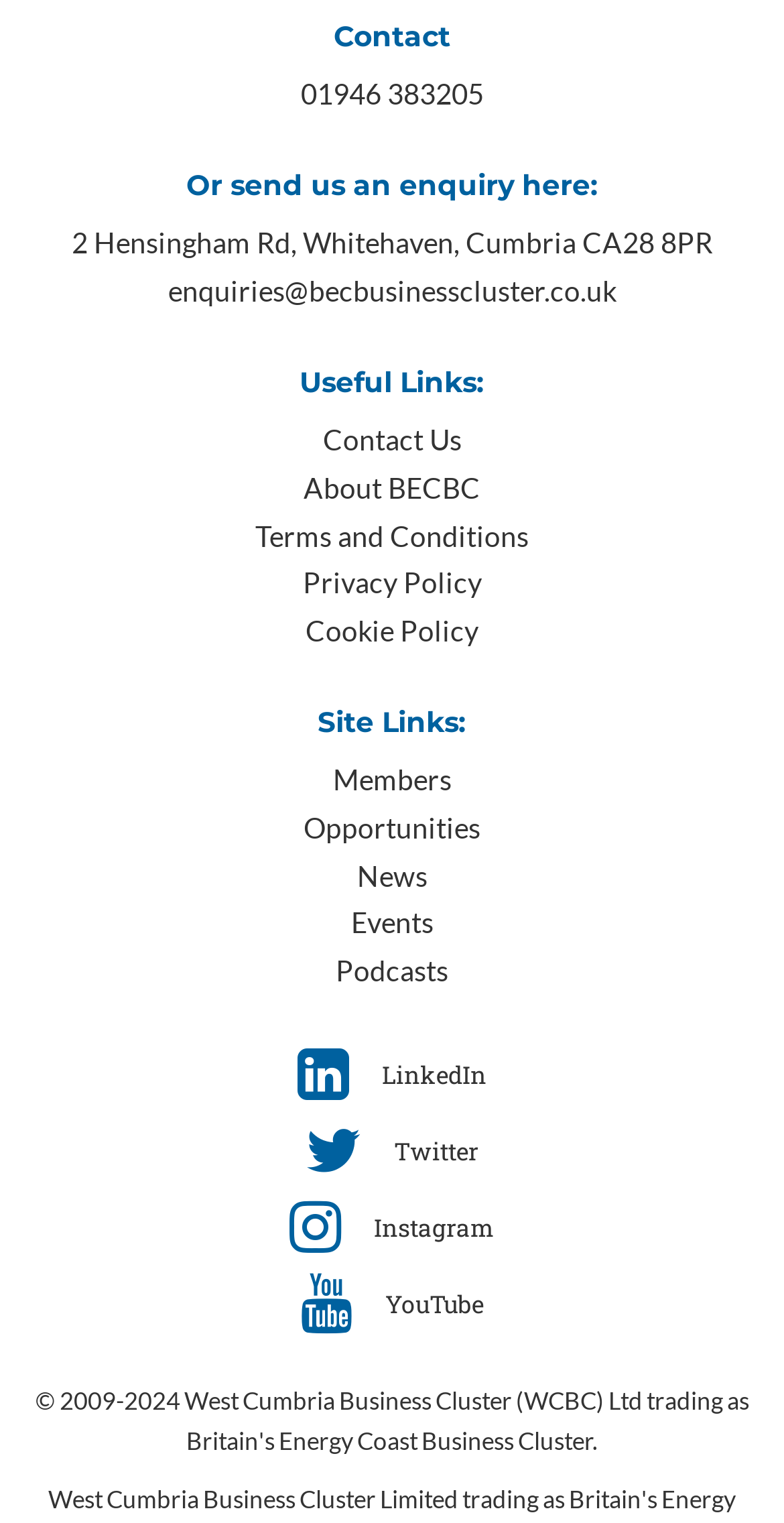Please provide the bounding box coordinates for the element that needs to be clicked to perform the instruction: "Click Contact Us". The coordinates must consist of four float numbers between 0 and 1, formatted as [left, top, right, bottom].

[0.412, 0.277, 0.588, 0.3]